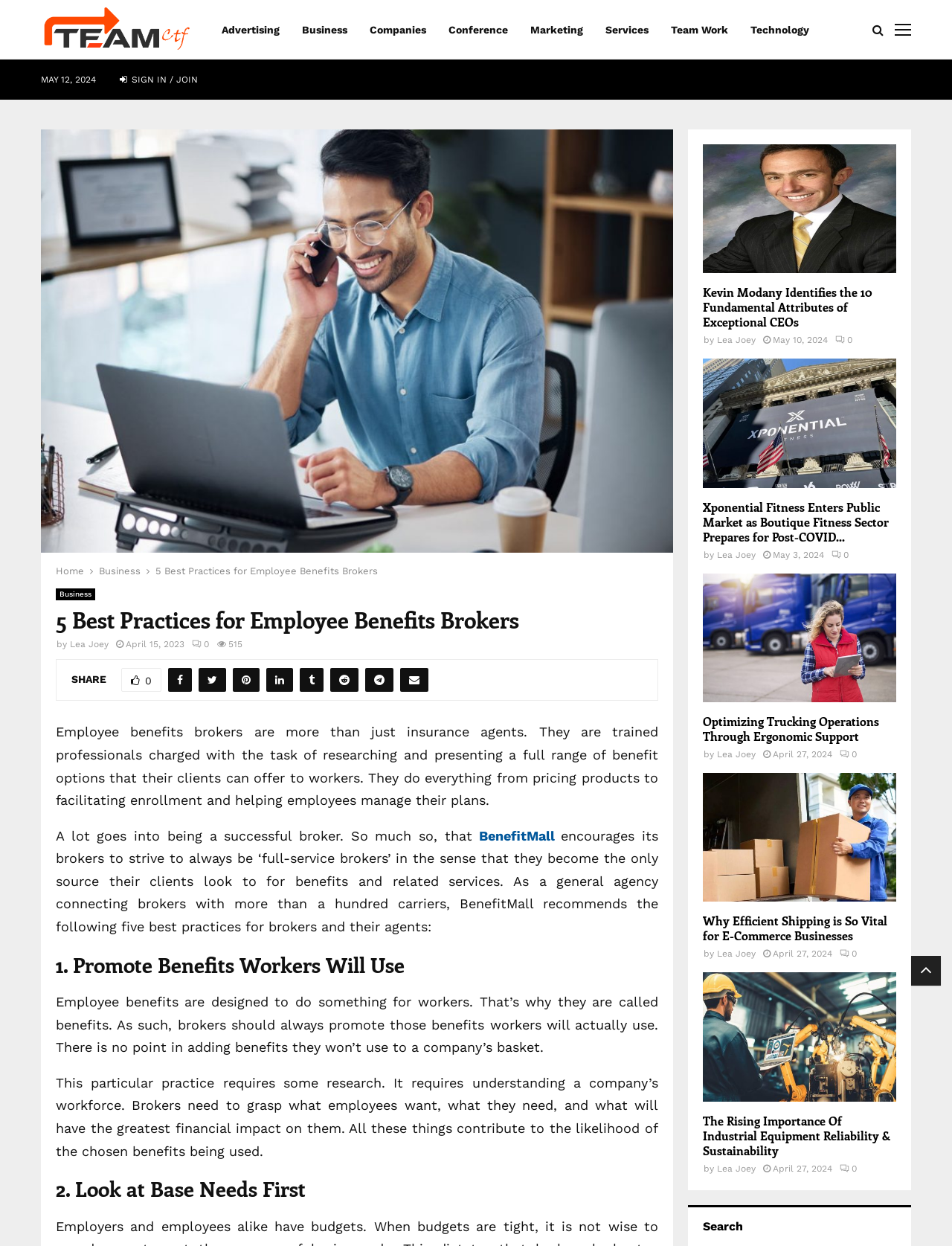What is the purpose of employee benefits brokers?
Can you provide an in-depth and detailed response to the question?

According to the webpage content, employee benefits brokers are trained professionals who research and present a full range of benefit options to their clients, helping them to manage their plans.